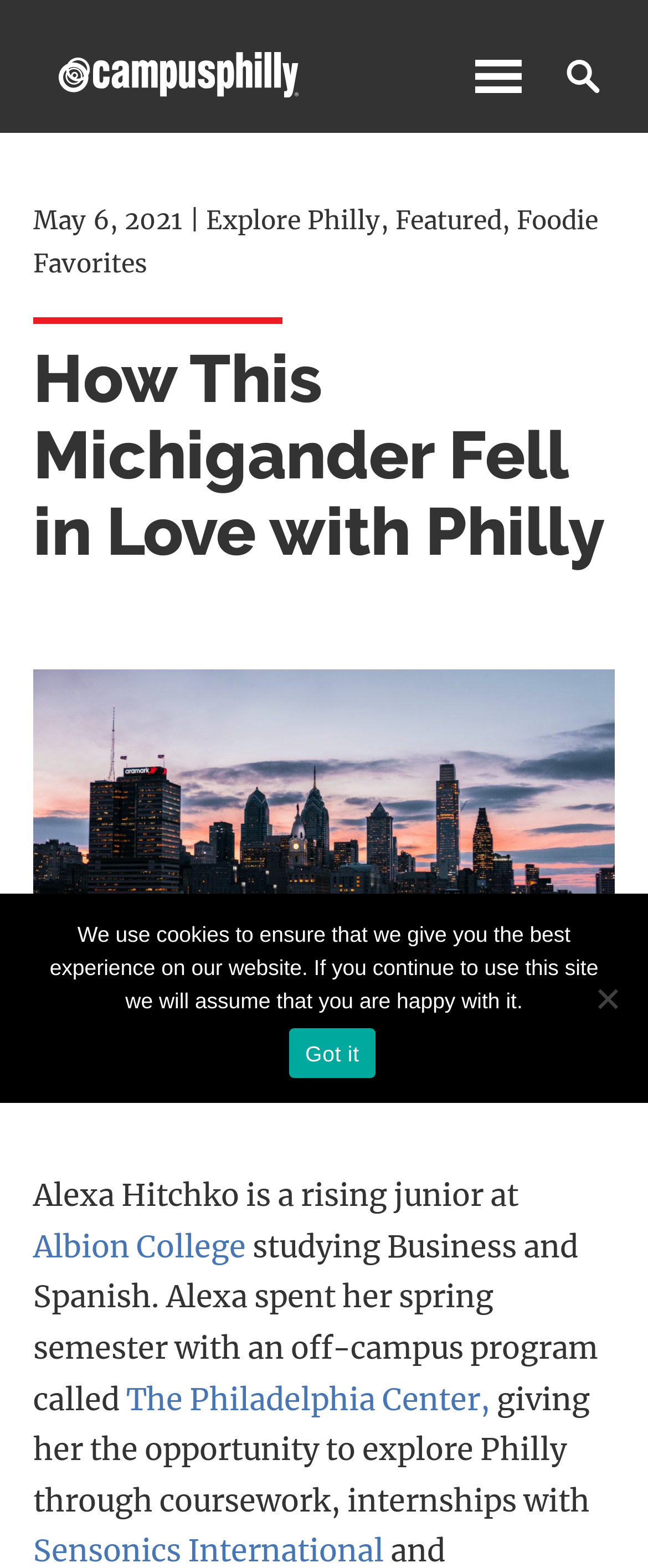Could you provide the bounding box coordinates for the portion of the screen to click to complete this instruction: "Visit Campus Philly"?

[0.05, 0.021, 0.5, 0.074]